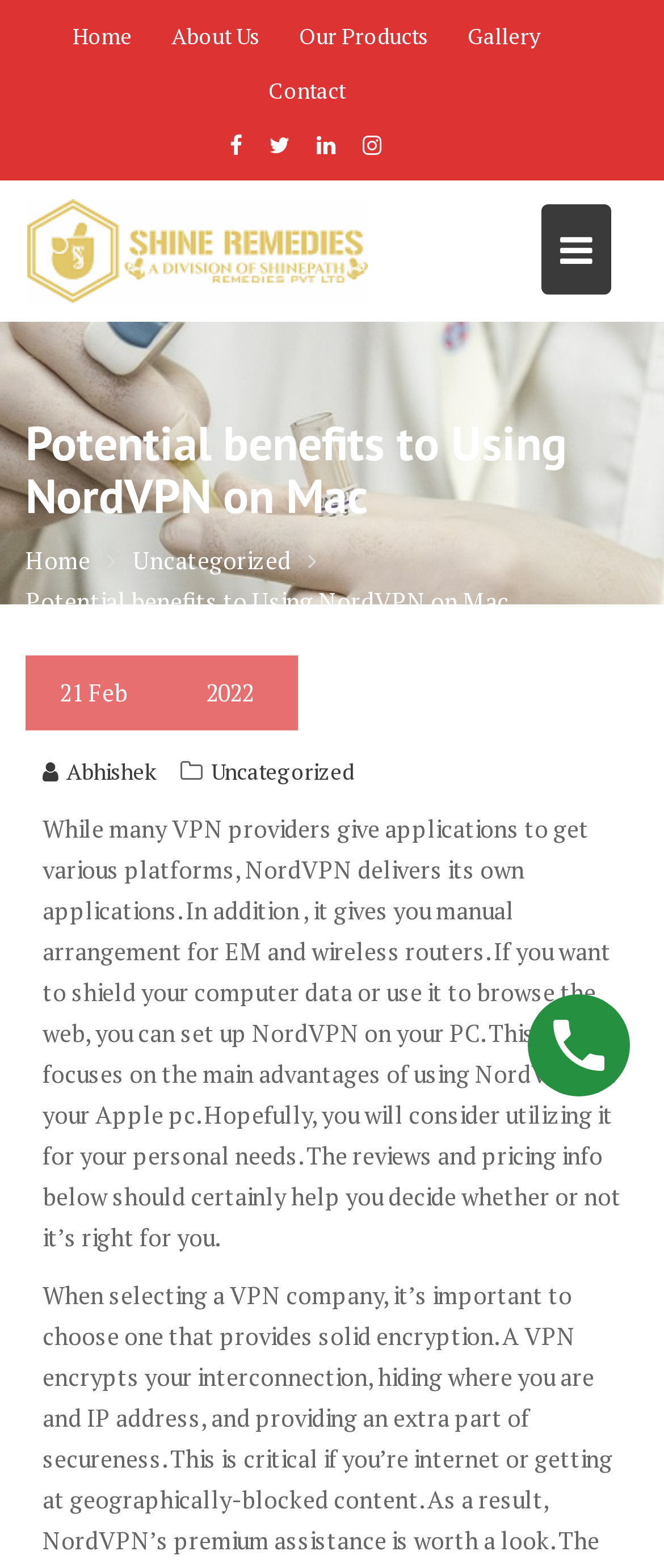Can you find and provide the title of the webpage?

Potential benefits to Using NordVPN on Mac